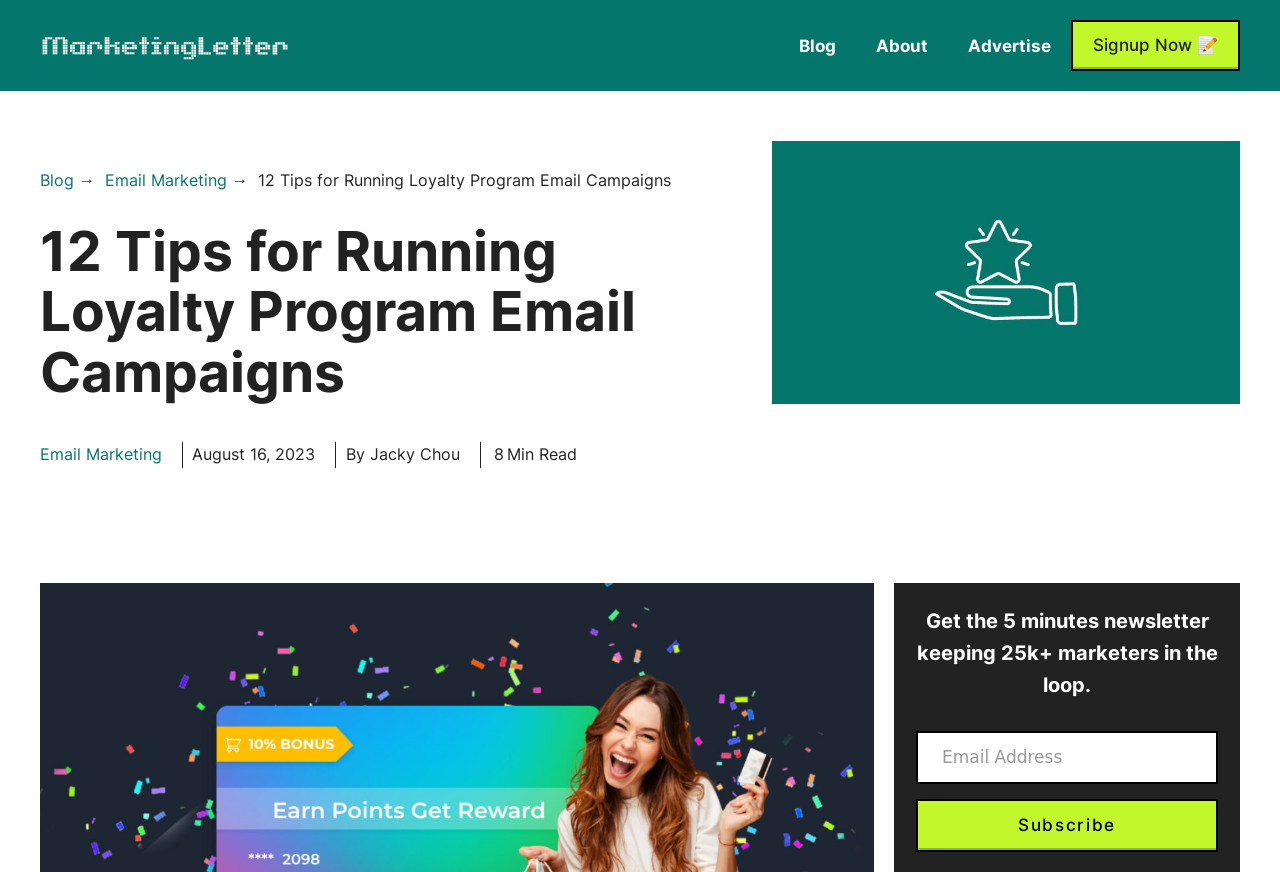Use a single word or phrase to answer the question: 
What is the purpose of the form in the sidebar?

Subscription